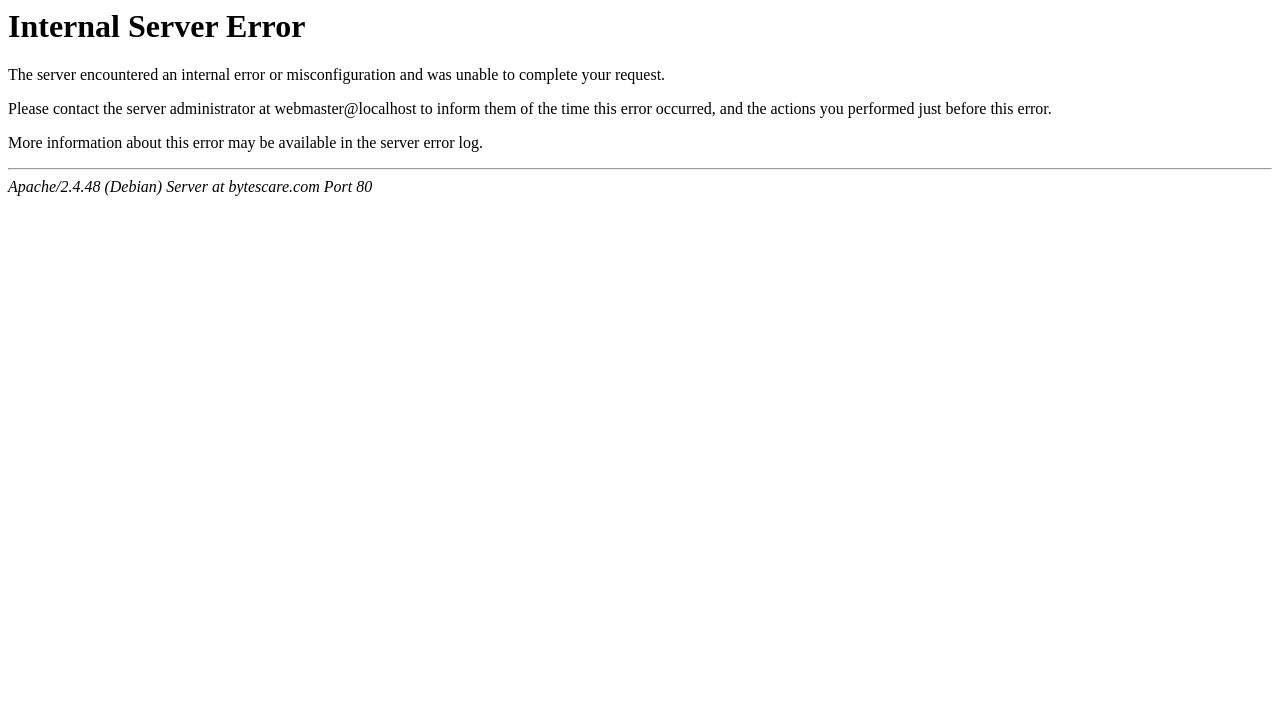What information may be available for this error?
Kindly give a detailed and elaborate answer to the question.

The error message suggests that more information about this error may be available in the server error log, which can be used for further debugging or troubleshooting.